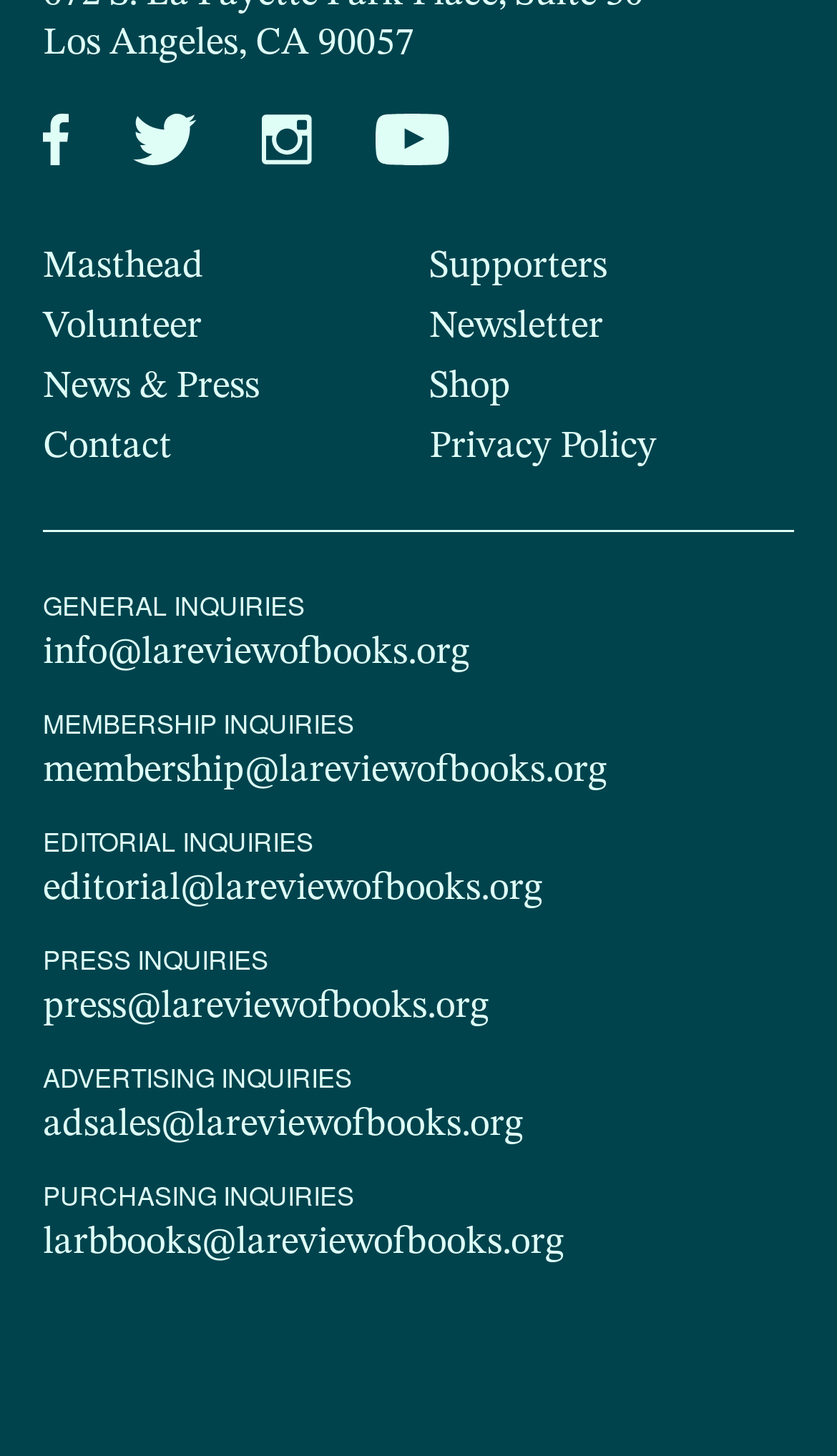Please determine the bounding box of the UI element that matches this description: Datenschutzerklärung. The coordinates should be given as (top-left x, top-left y, bottom-right x, bottom-right y), with all values between 0 and 1.

None